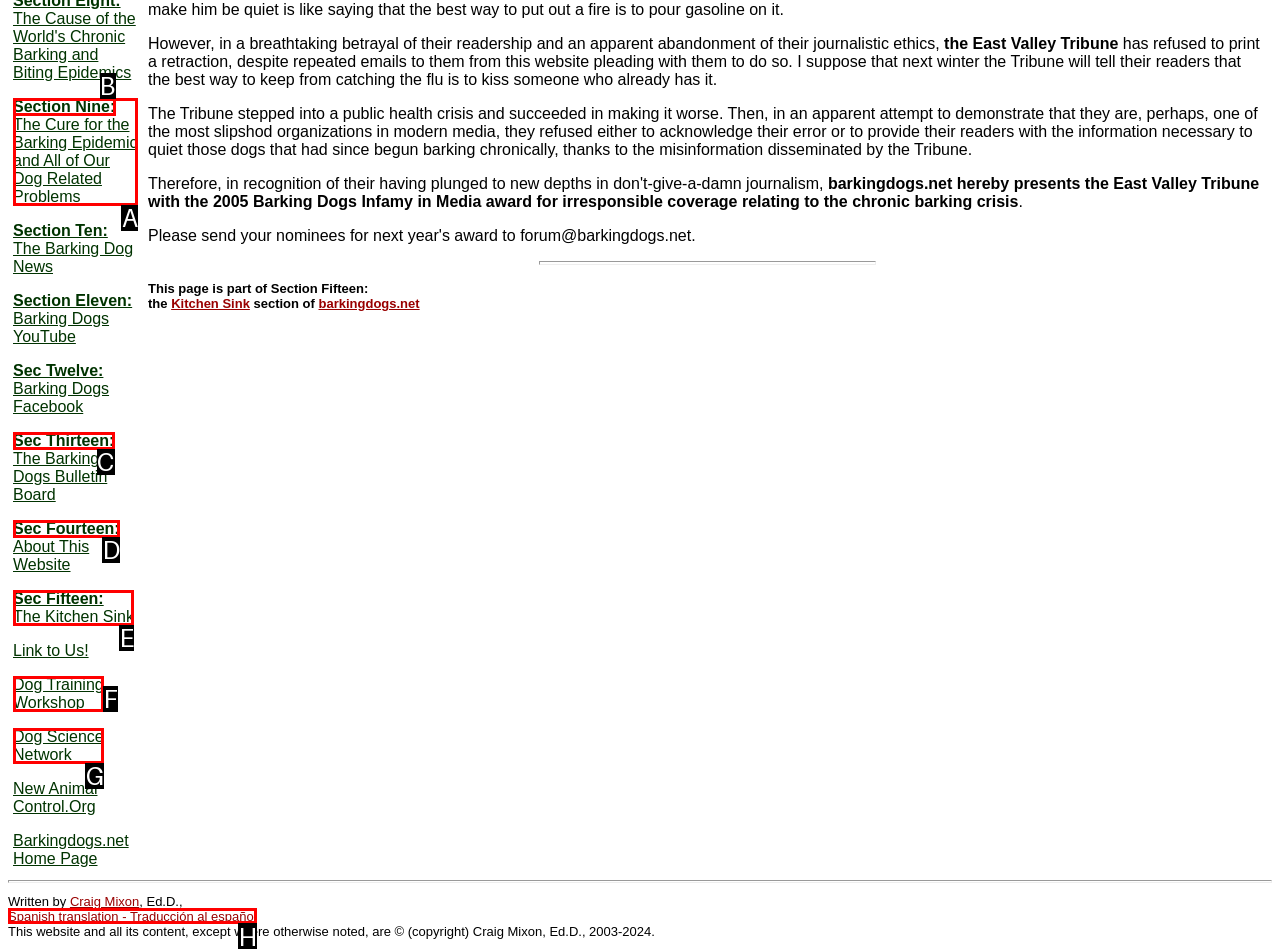With the description: Dog Science Network, find the option that corresponds most closely and answer with its letter directly.

G